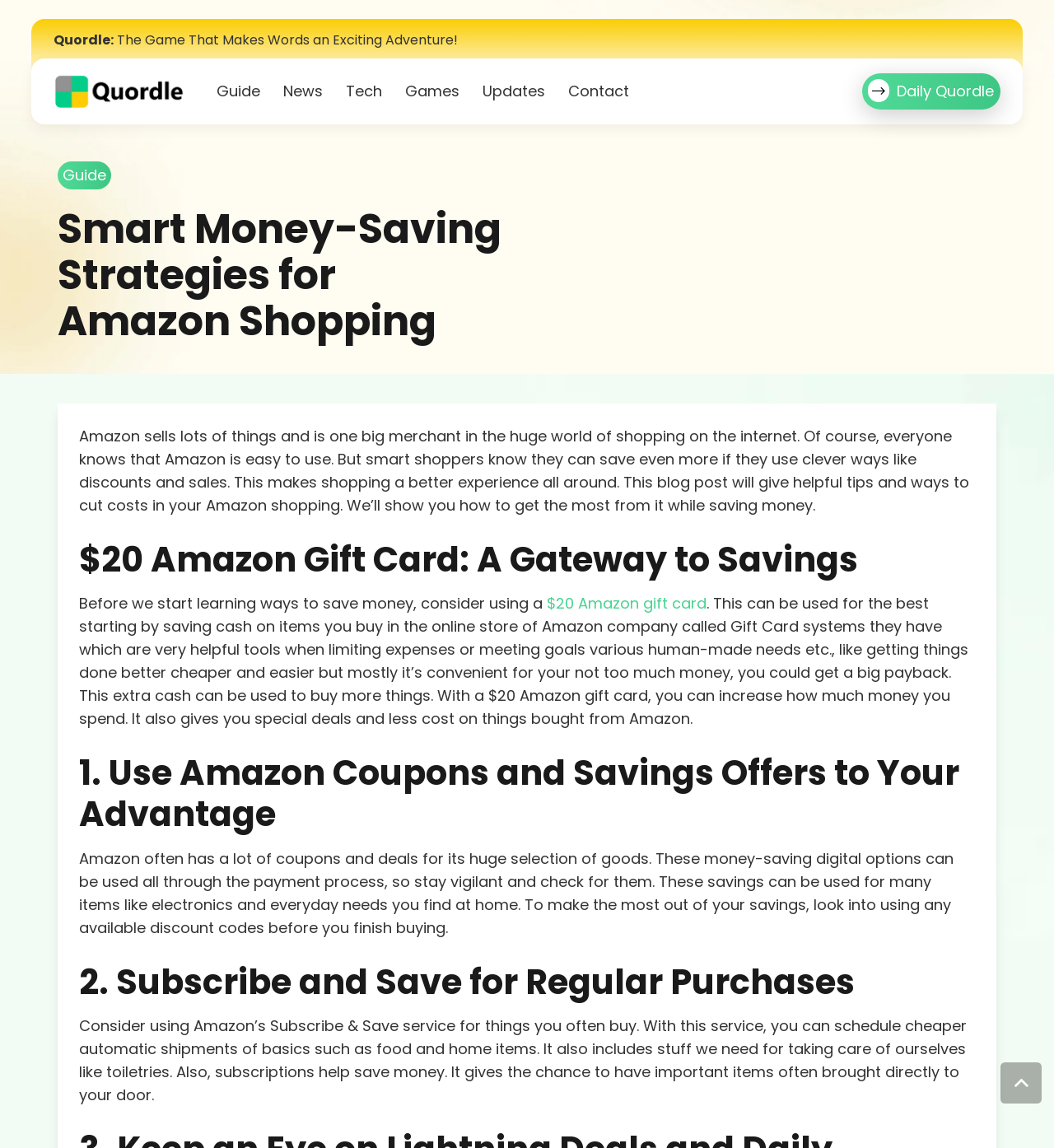Give a one-word or one-phrase response to the question:
What is the purpose of the $20 Amazon gift card?

To save money